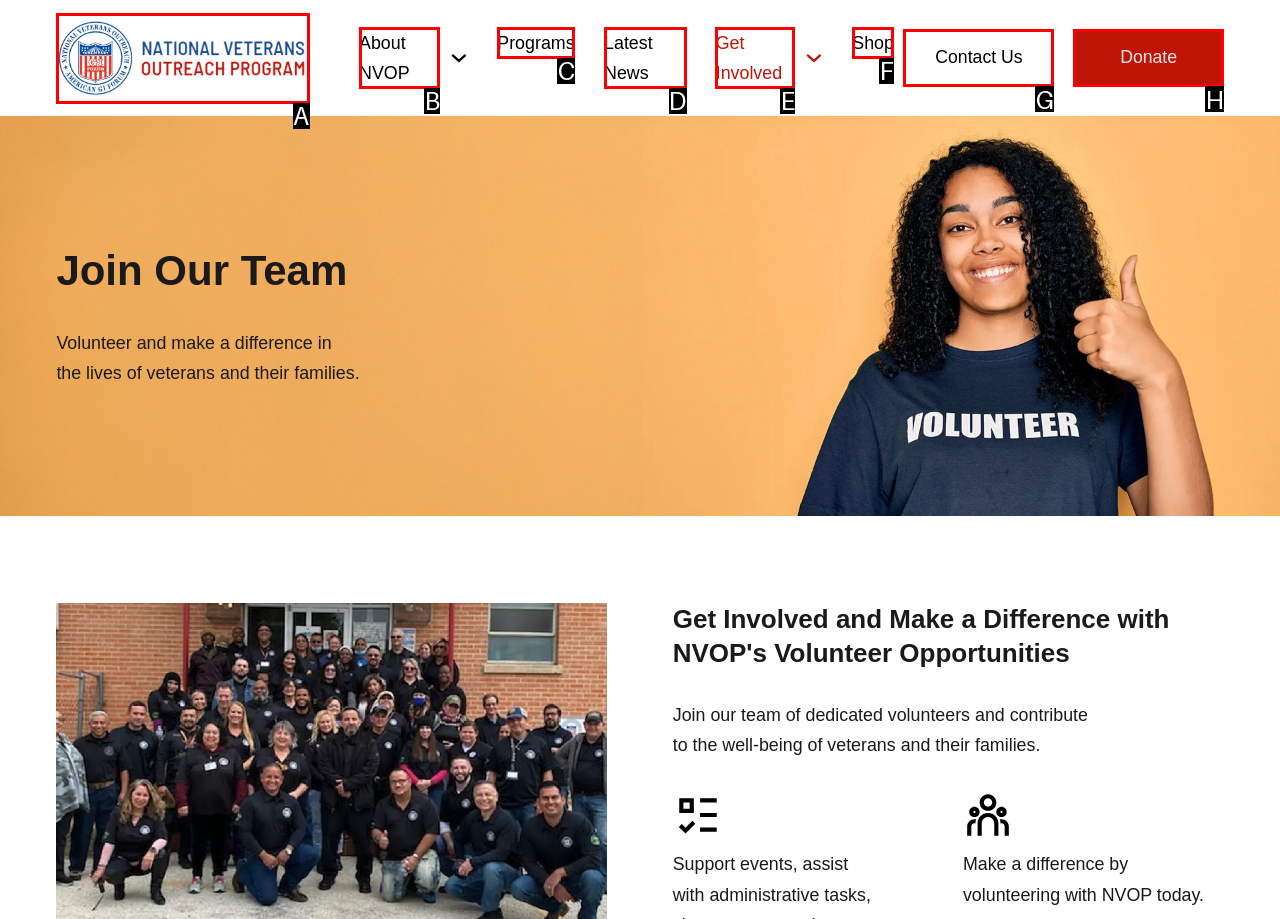Match the description: published in 2013 to the appropriate HTML element. Respond with the letter of your selected option.

None